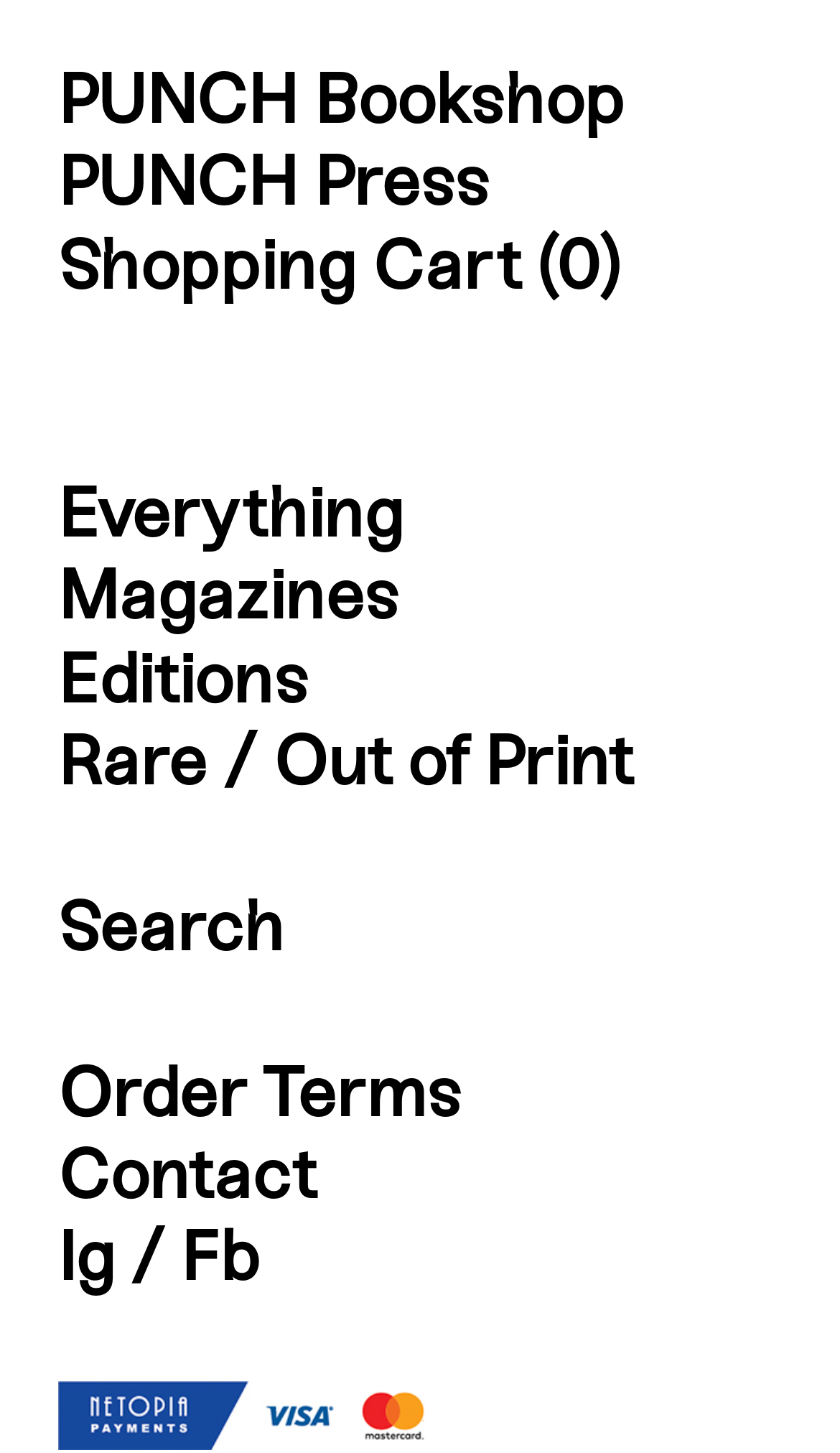Identify the bounding box coordinates necessary to click and complete the given instruction: "go to PUNCH Bookshop".

[0.069, 0.04, 0.744, 0.096]